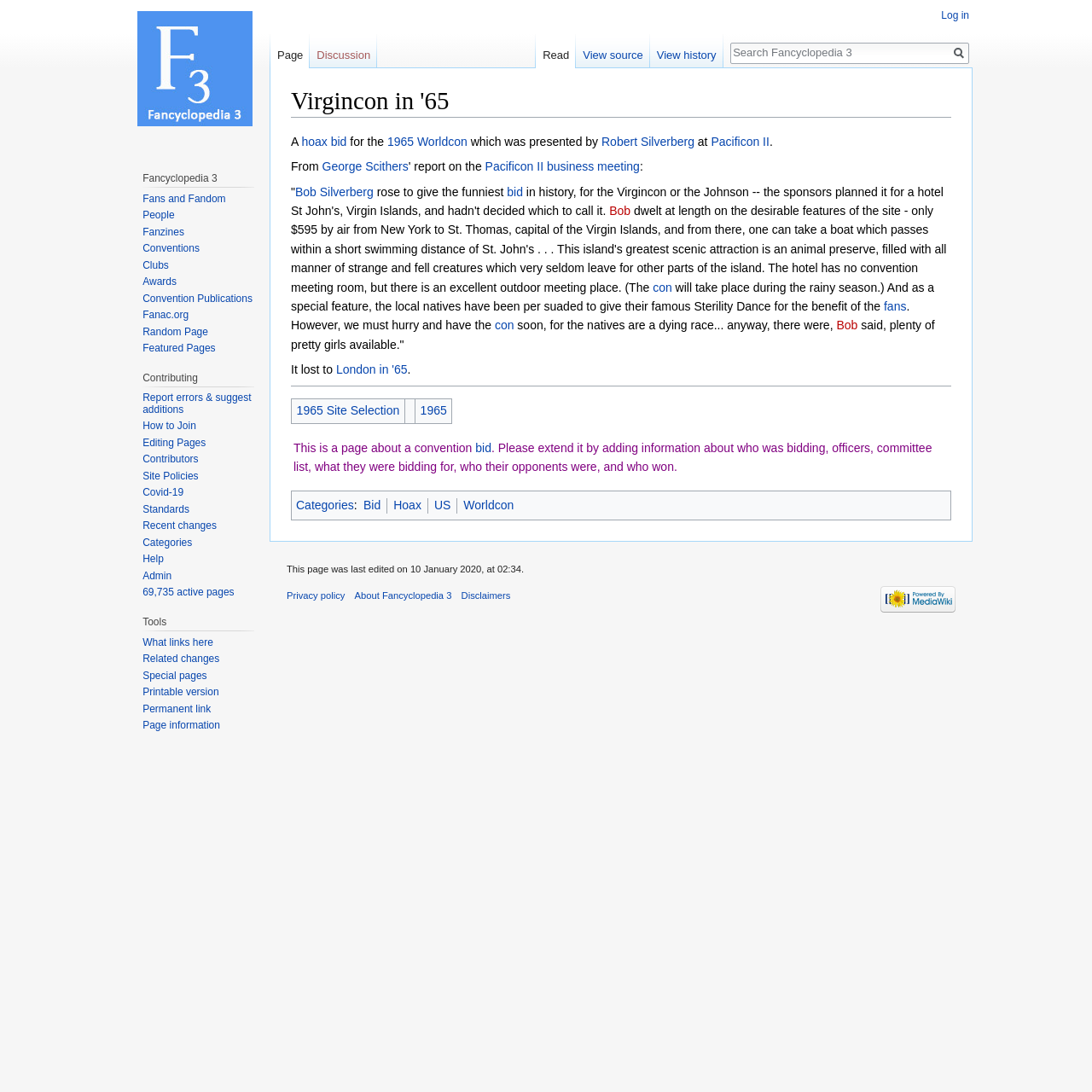Elaborate on the different components and information displayed on the webpage.

The webpage is about Virgincon in '65, a convention bid, and is part of the Fancyclopedia 3. At the top, there is a heading "Virgincon in '65" followed by links to "Jump to navigation" and "Jump to search". Below this, there is a brief description of the convention bid, which was presented by Robert Silverberg at Pacificon II. The bid was a hoax and lost to London in '65.

The main content of the page is divided into sections. The first section describes the bid, including quotes from Bob Silverberg. The text is interspersed with links to related pages, such as "Bob Silverberg", "Pacificon II", and "con". 

Below this, there is a table with information about the 1965 Site Selection. The table has three columns, with links to "1965 Site Selection" and "1965" in the first and third columns, respectively.

Following the table, there is a section with a message asking users to extend the page by adding more information about the convention bid. This section is part of a larger layout table that spans the width of the page.

At the bottom of the page, there are several navigation sections. The first section has links to "Personal tools", including "Log in". The second section has links to "Namespaces", including "Page" and "Discussion". The third section has links to "Views", including "Read" and "View source". The fourth section is a search bar with a "Go" button.

On the left side of the page, there is a navigation menu with links to various sections of the Fancyclopedia 3, including "Fans and Fandom", "People", "Fanzines", and "Conventions". There is also a link to "Visit the main page" at the top of the left menu.